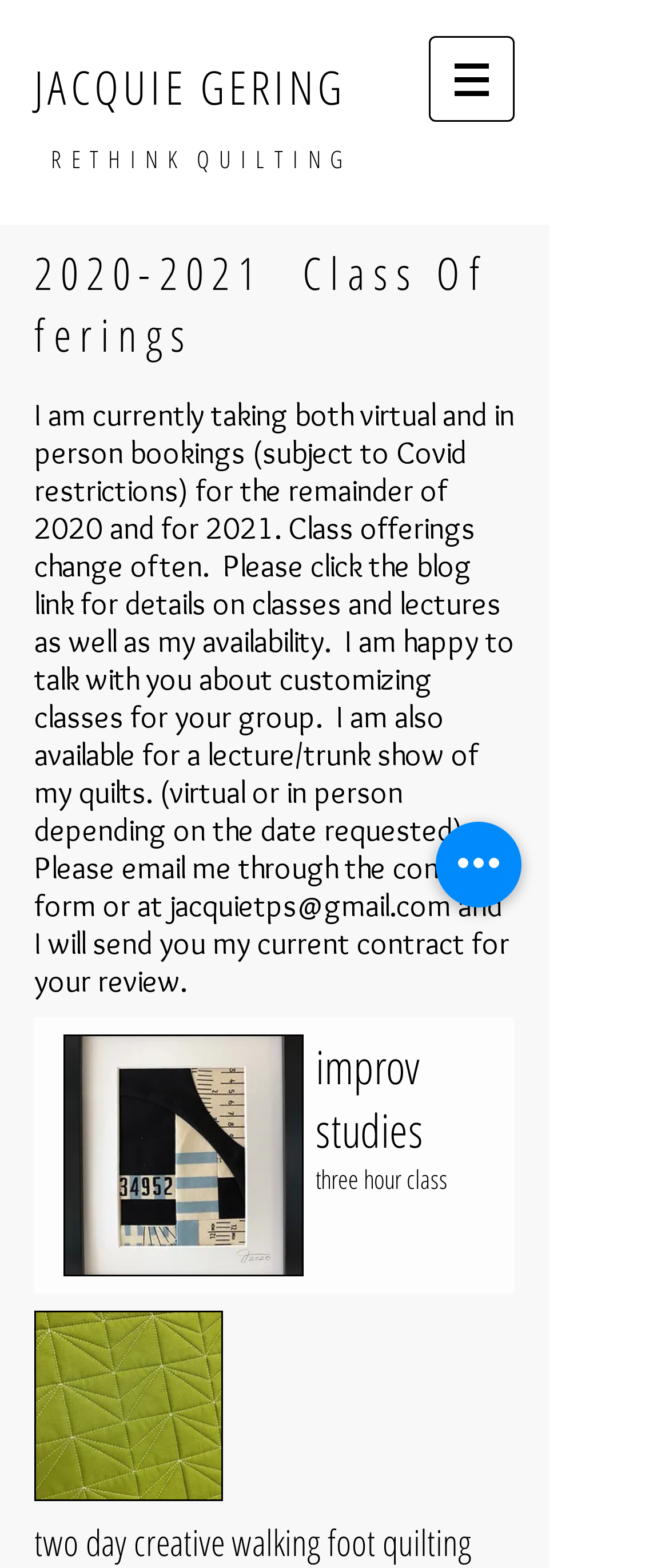Provide the bounding box coordinates of the HTML element described by the text: "jacquietps@gmail.com". The coordinates should be in the format [left, top, right, bottom] with values between 0 and 1.

[0.254, 0.566, 0.674, 0.59]